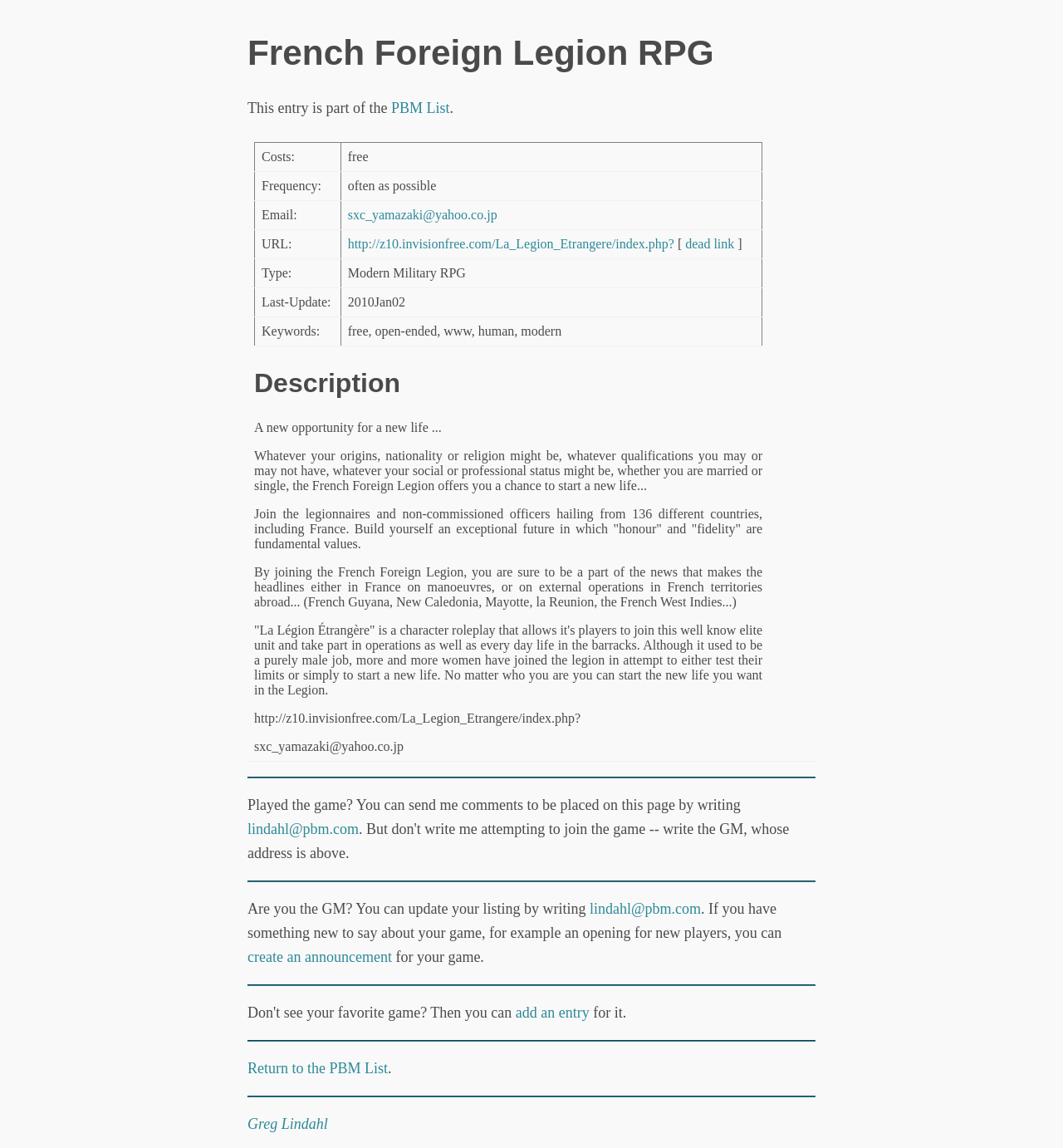Respond to the question below with a concise word or phrase:
What is the type of RPG?

Modern Military RPG